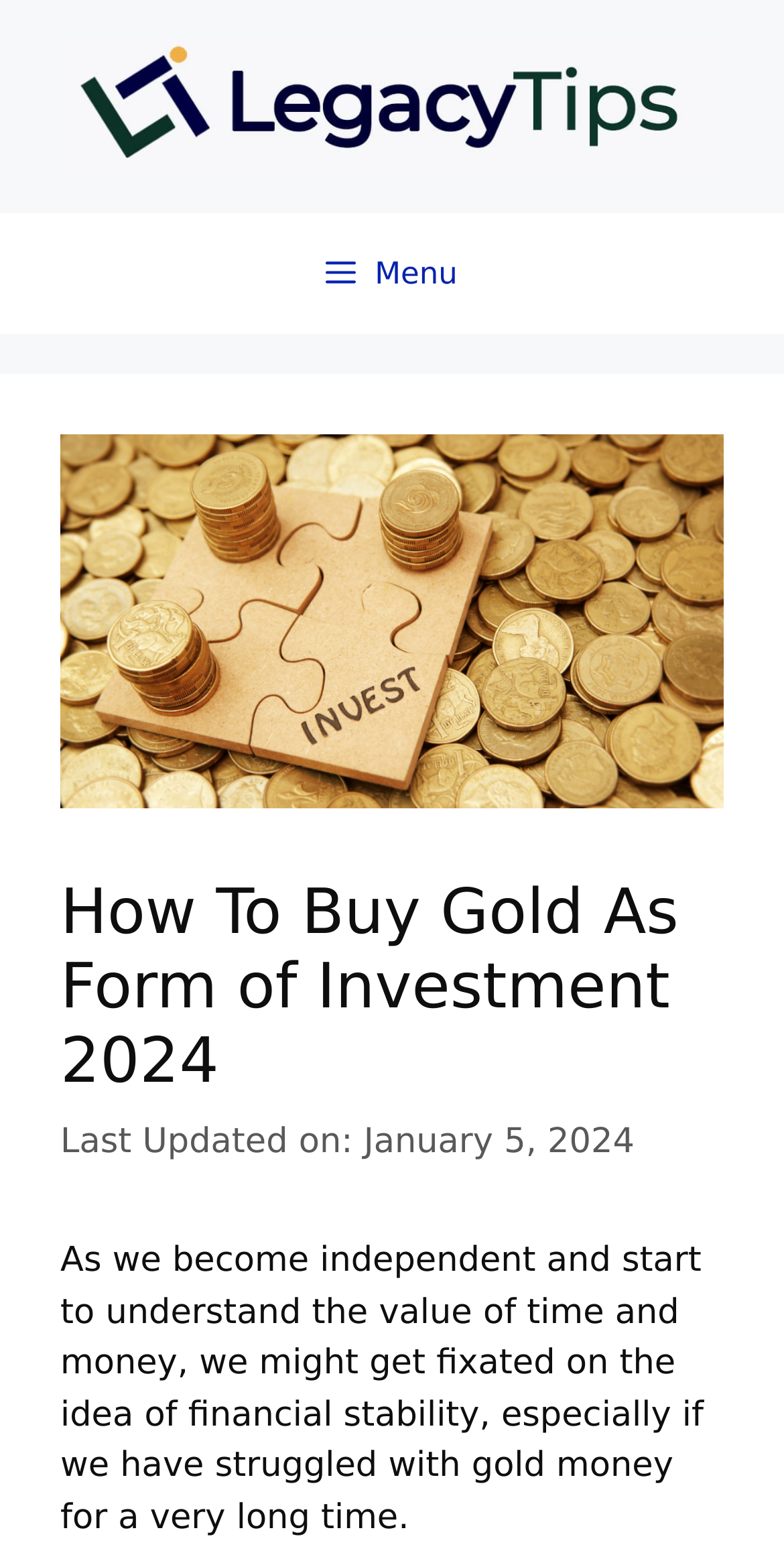Respond with a single word or phrase to the following question: What is the date of the last update?

January 5, 2024